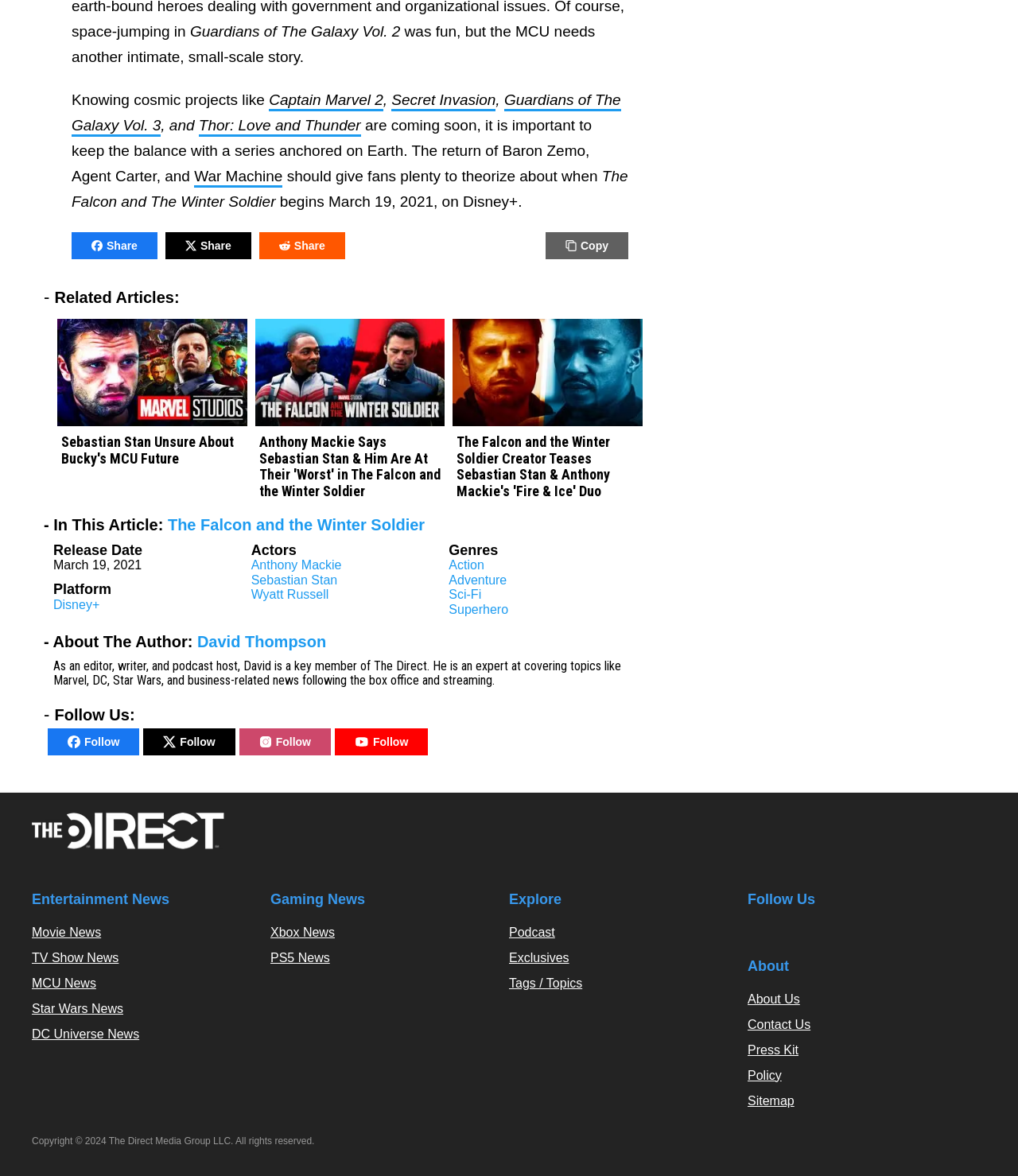What are the genres of The Falcon and the Winter Soldier?
Please use the image to provide a one-word or short phrase answer.

Action, Adventure, Sci-Fi, Superhero